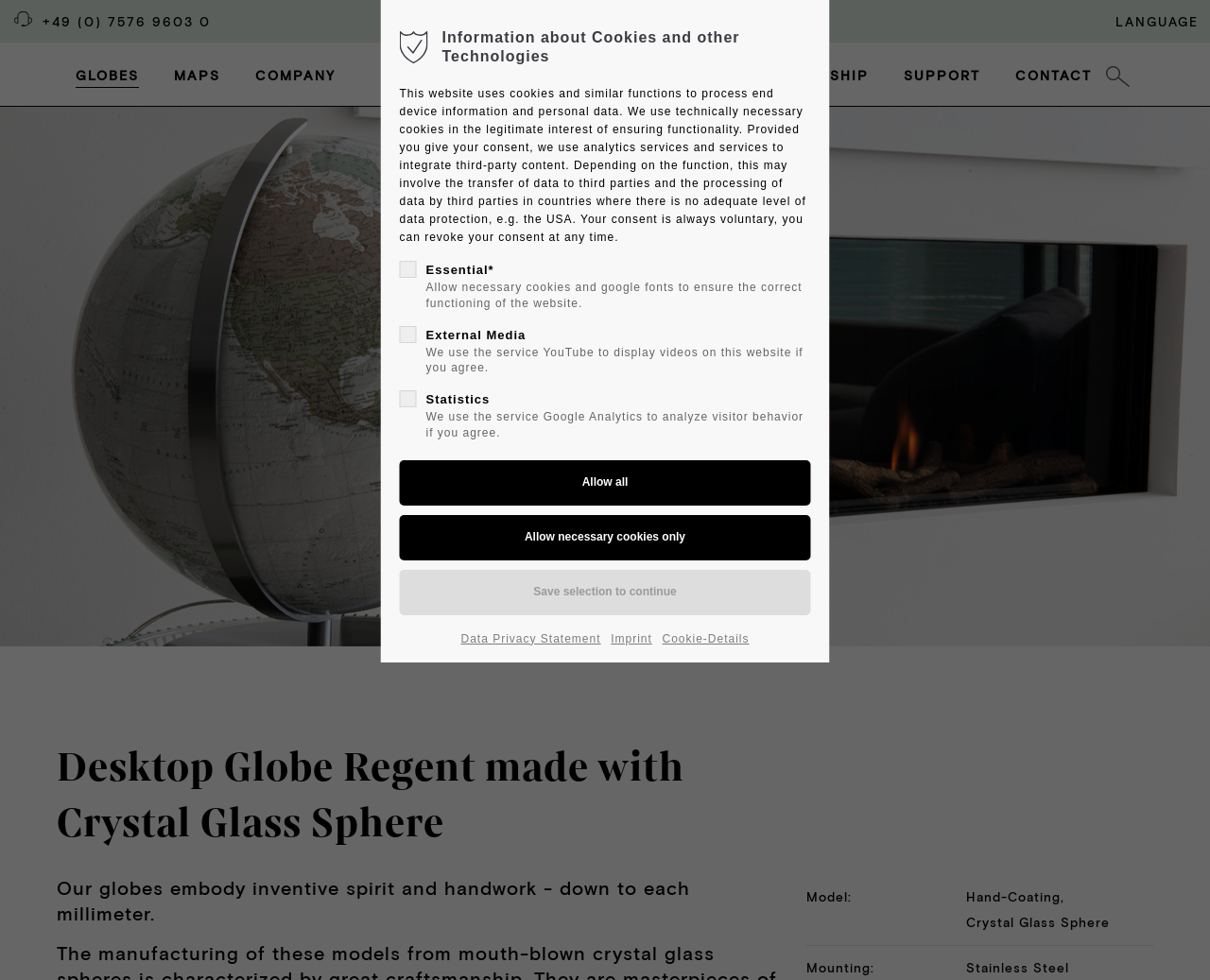Please provide the main heading of the webpage content.

Desktop Globe Regent made with Crystal Glass Sphere